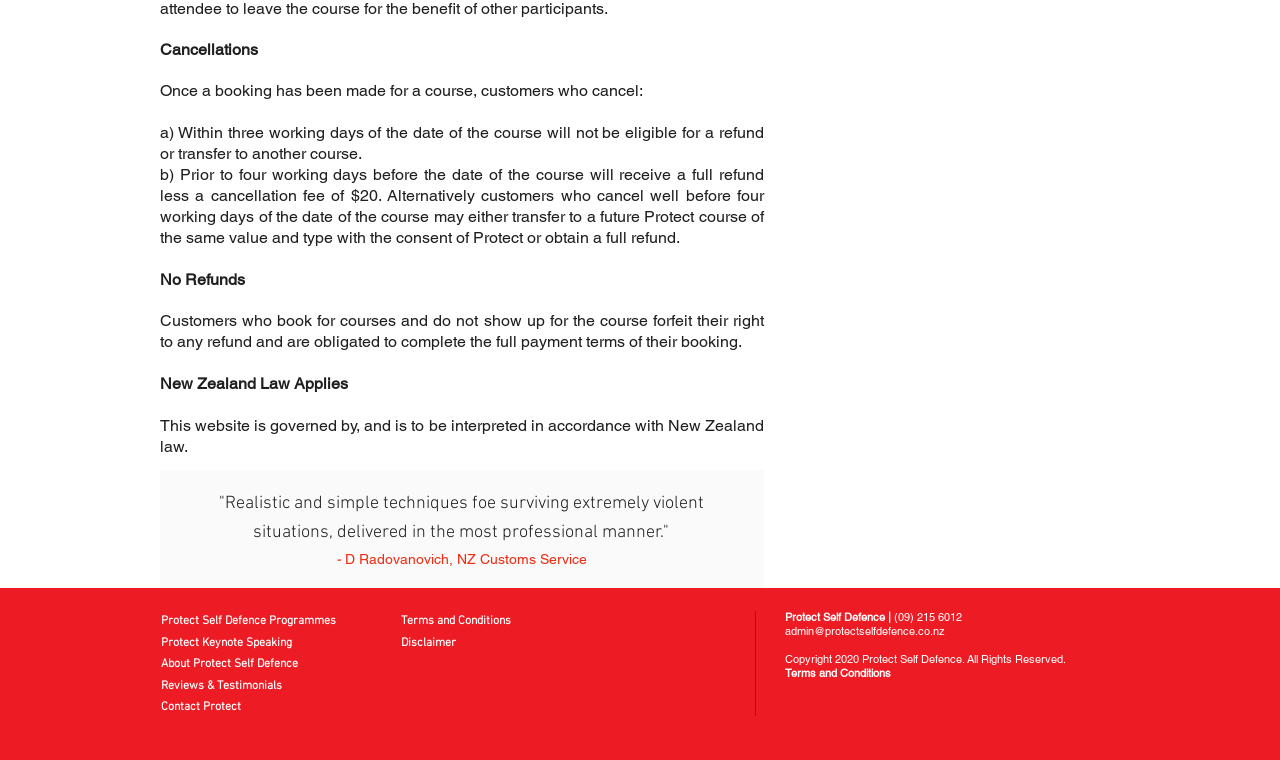Determine the bounding box coordinates of the element that should be clicked to execute the following command: "Click on 'Protect Self Defence Programmes'".

[0.126, 0.808, 0.262, 0.826]